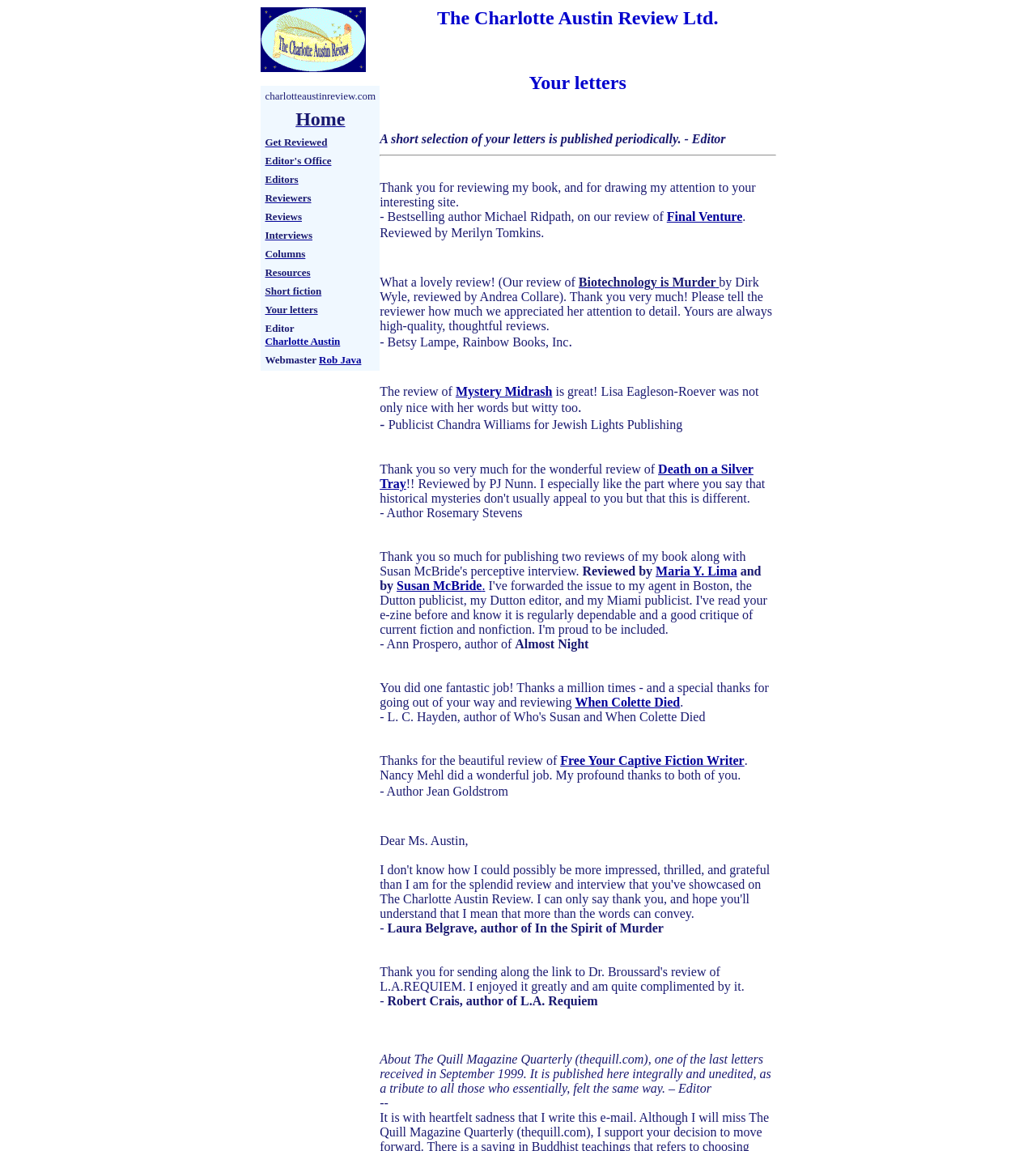Locate the bounding box of the UI element with the following description: "Death on a Silver Tray".

[0.367, 0.402, 0.727, 0.426]